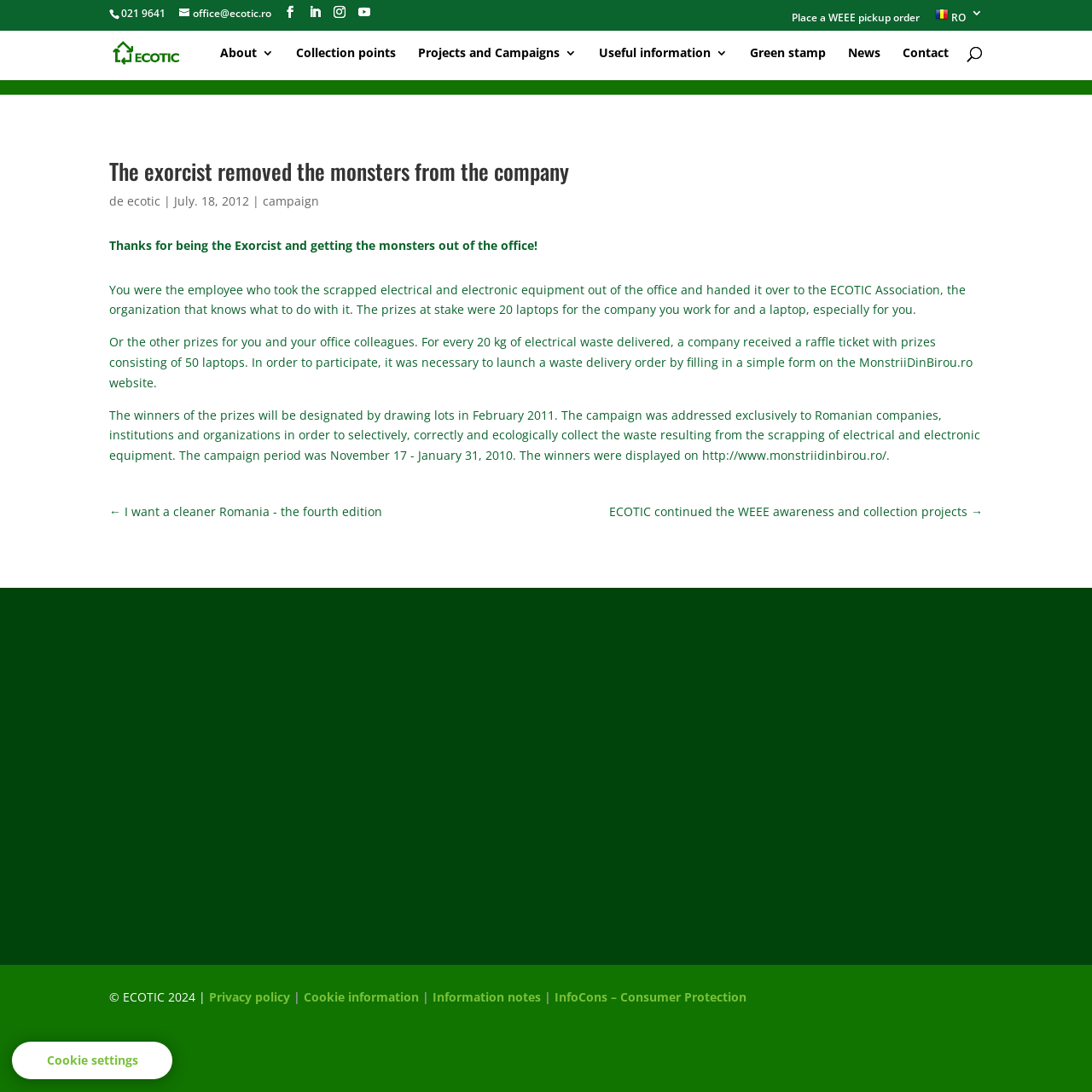Please identify the bounding box coordinates of where to click in order to follow the instruction: "Click the 'Place a WEEE pickup order' link".

[0.725, 0.012, 0.842, 0.028]